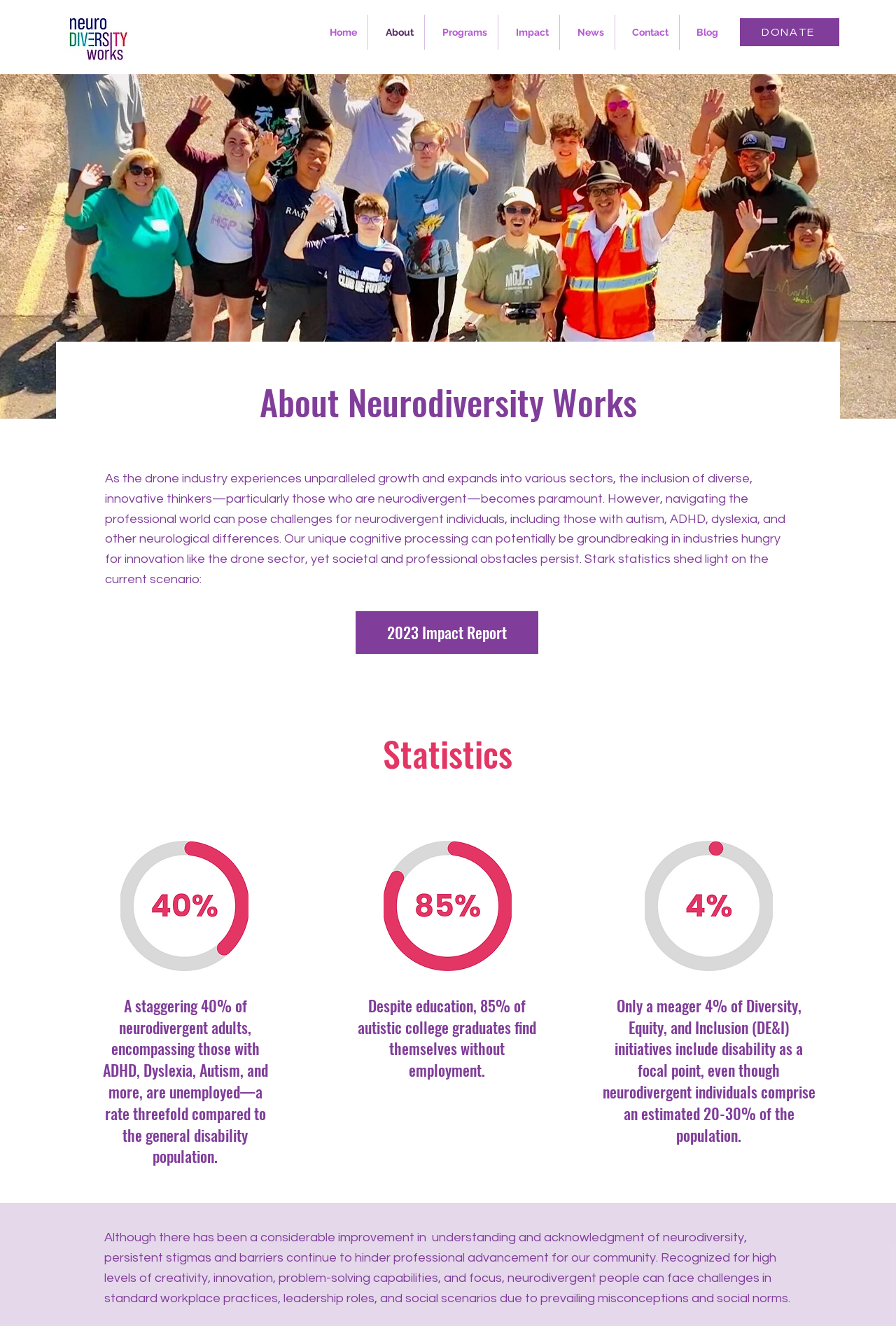Determine the title of the webpage and give its text content.

About Neurodiversity Works